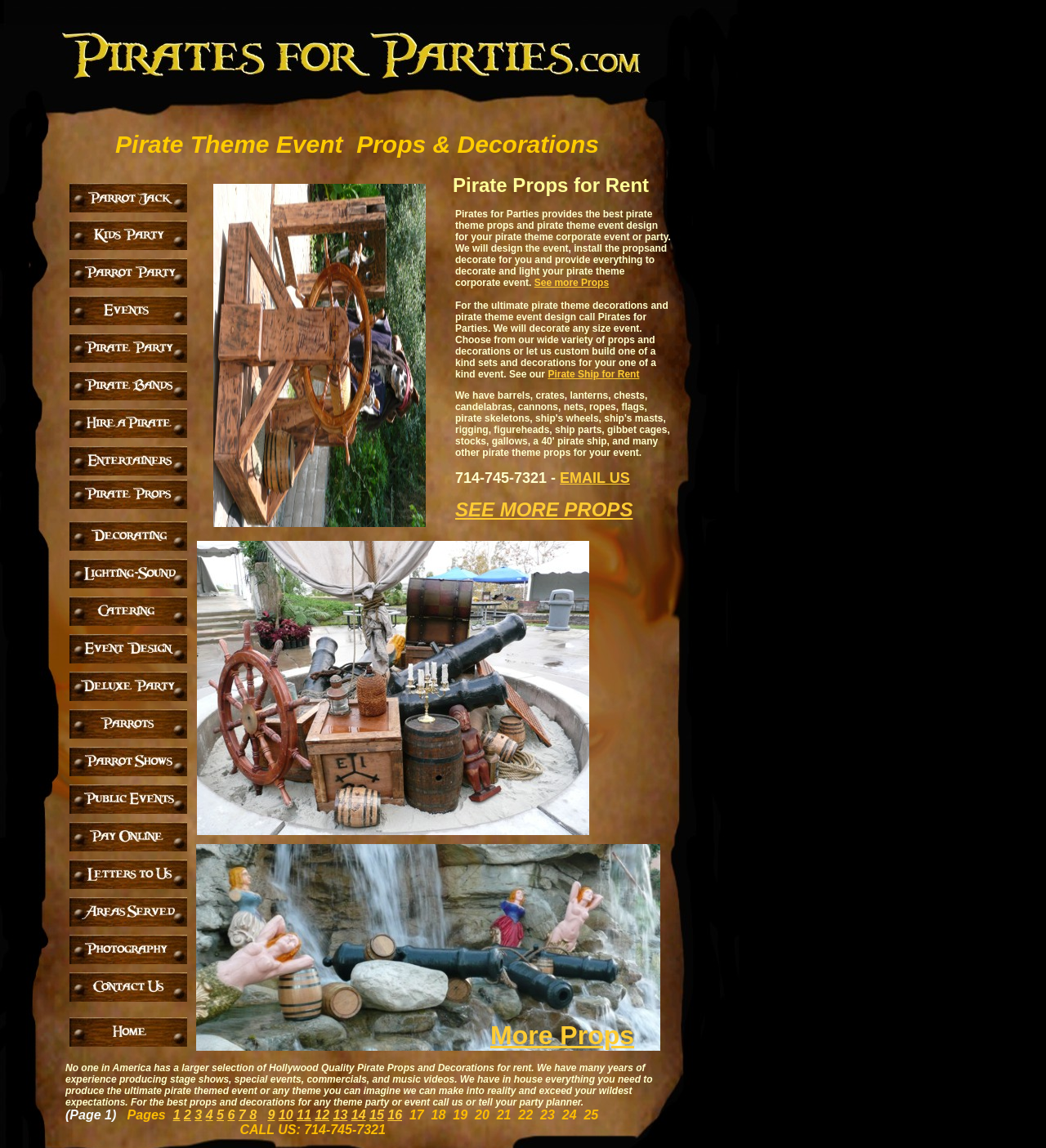Answer the question below in one word or phrase:
How many pages are there?

15